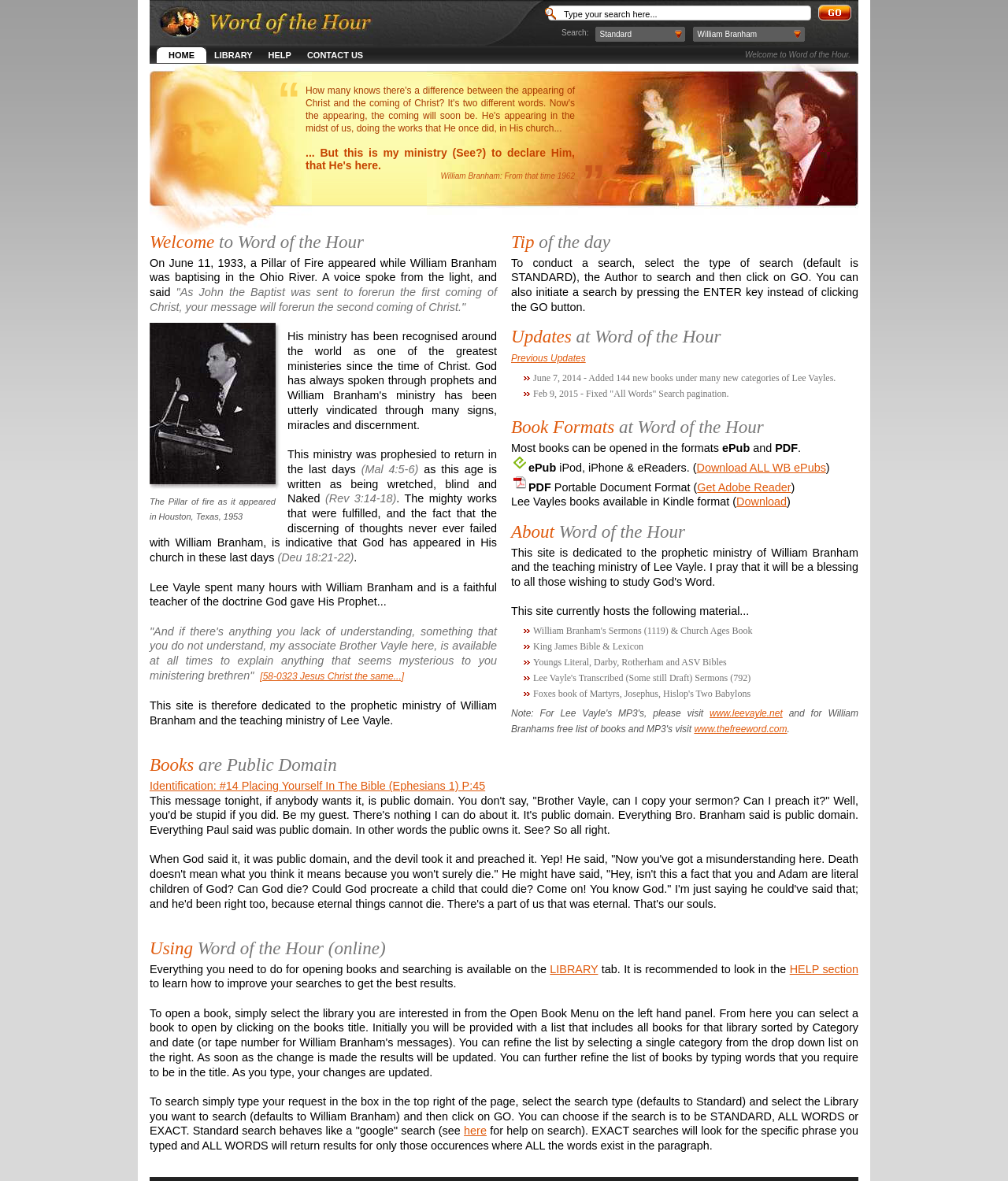Who is the prophet mentioned on this webpage?
Answer the question with a detailed explanation, including all necessary information.

The prophet mentioned on this webpage is William Branham, whose name appears multiple times on the page, including in the text 'William Branham: From that time 1962' and in the context of his prophetic ministry.